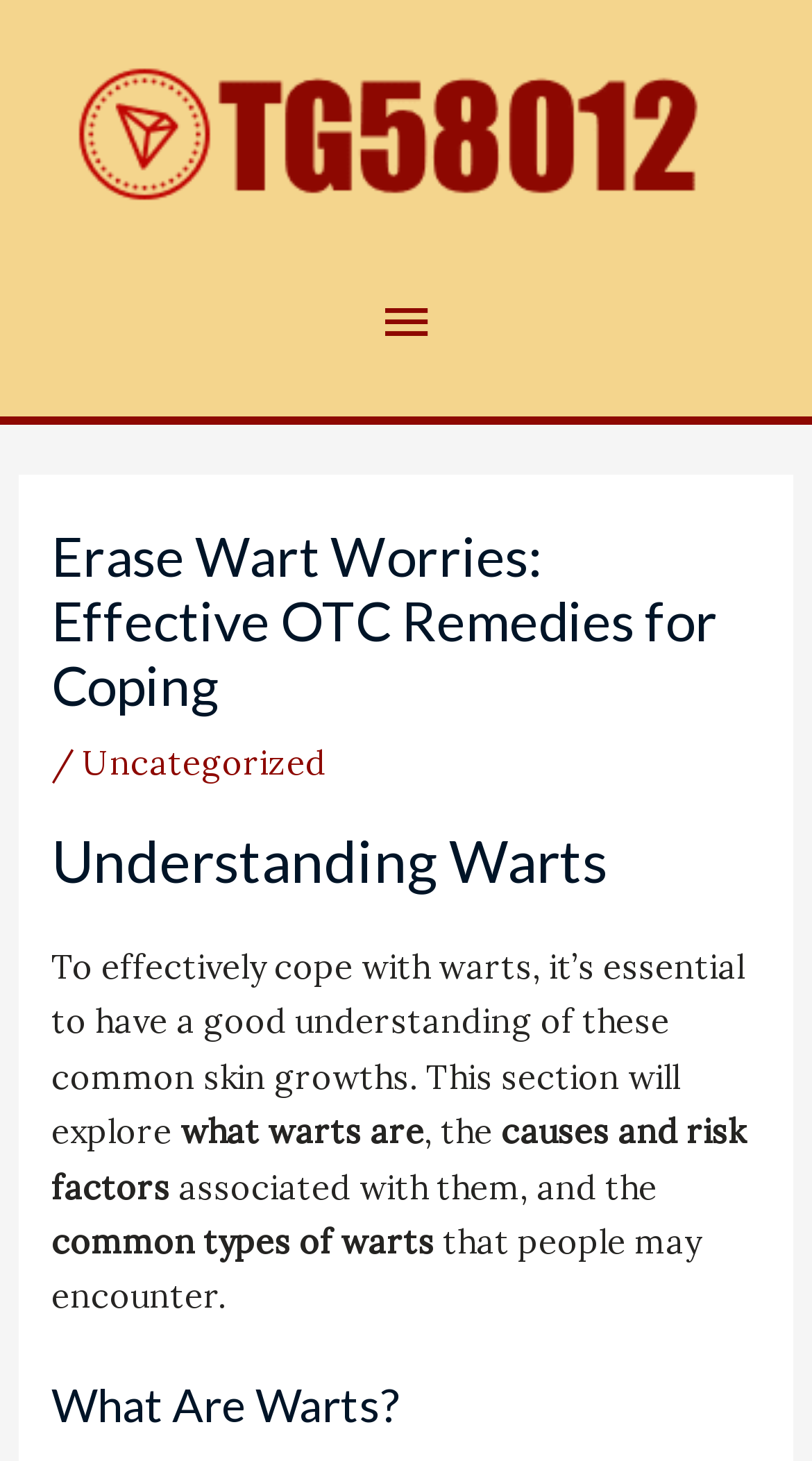What is the title of the first subheading?
Can you provide a detailed and comprehensive answer to the question?

The first subheading is 'Understanding Warts', which is a heading element that appears below the main heading 'Erase Wart Worries: Effective OTC Remedies for Coping'.